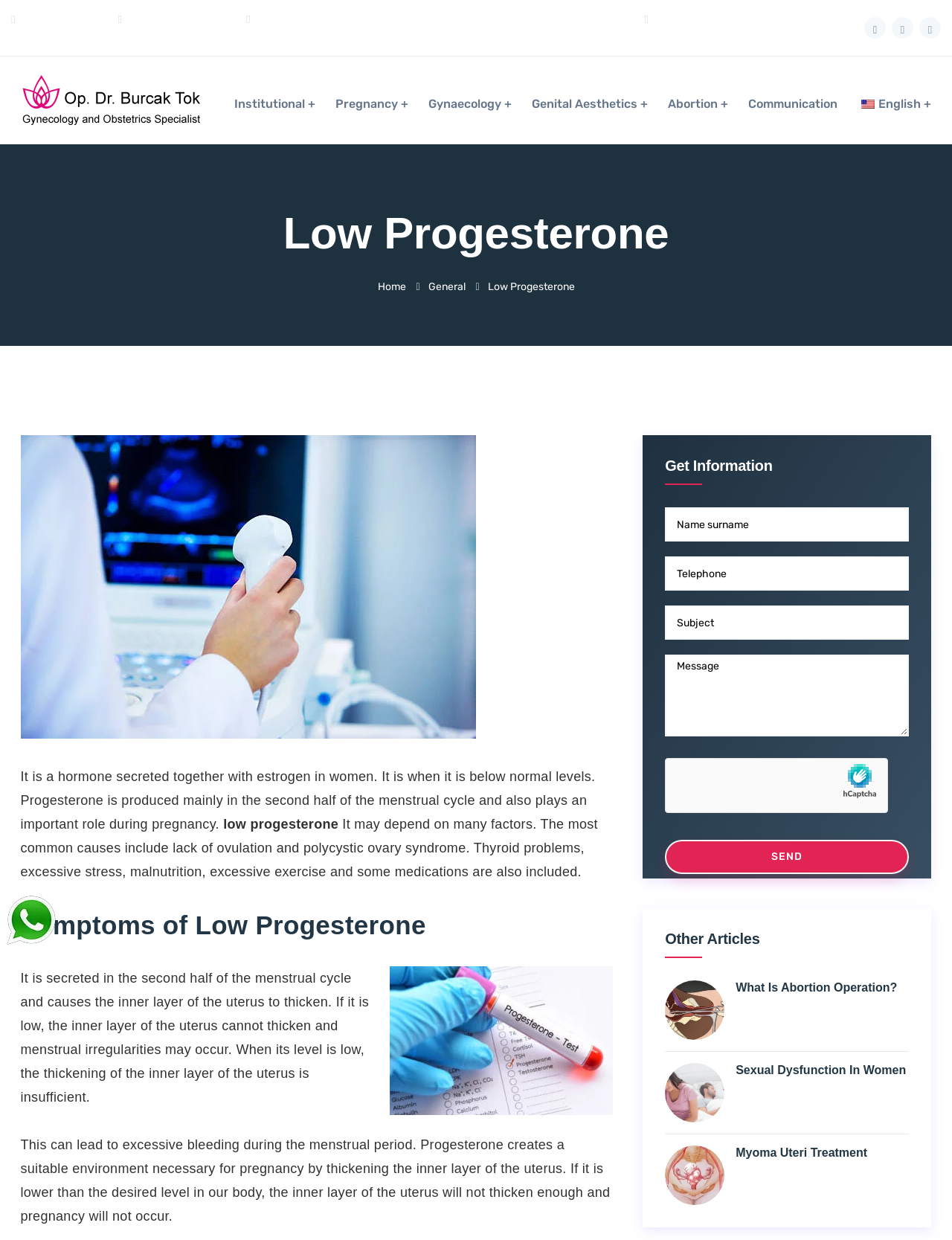Identify the coordinates of the bounding box for the element described below: "name="tel-294" placeholder="Telephone"". Return the coordinates as four float numbers between 0 and 1: [left, top, right, bottom].

[0.699, 0.449, 0.955, 0.476]